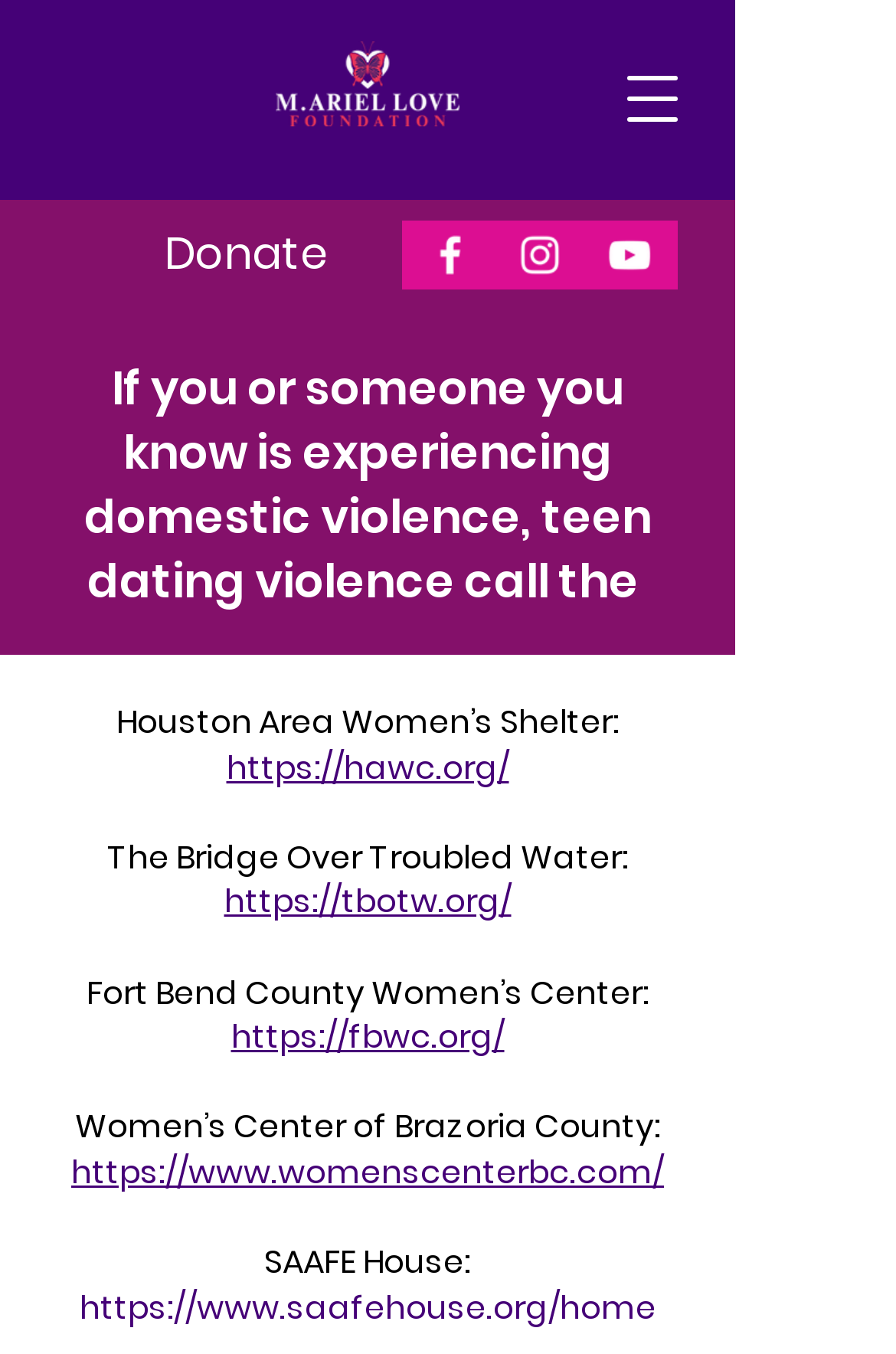Highlight the bounding box coordinates of the element you need to click to perform the following instruction: "Learn more about SAAFE House."

[0.088, 0.948, 0.732, 0.982]